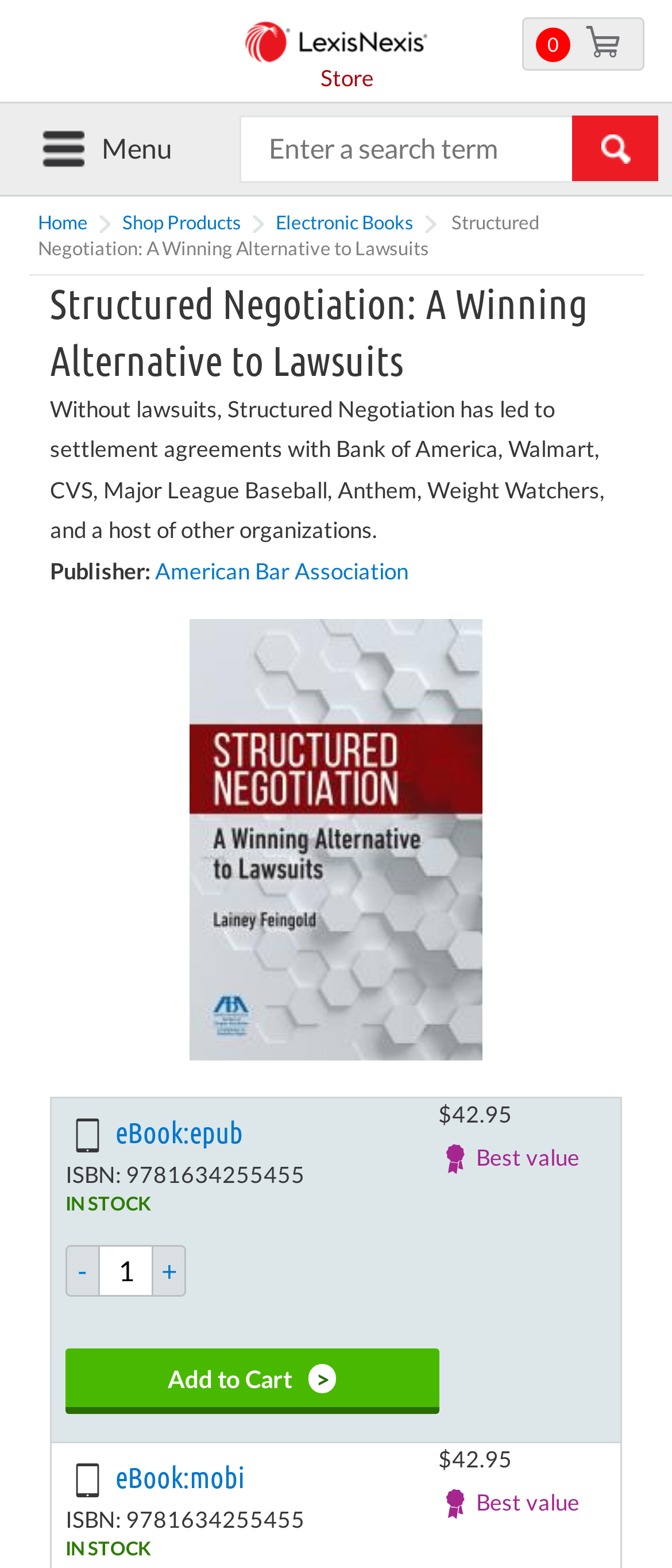Please give a succinct answer to the question in one word or phrase:
What format options are available for this eBook?

epub, mobi